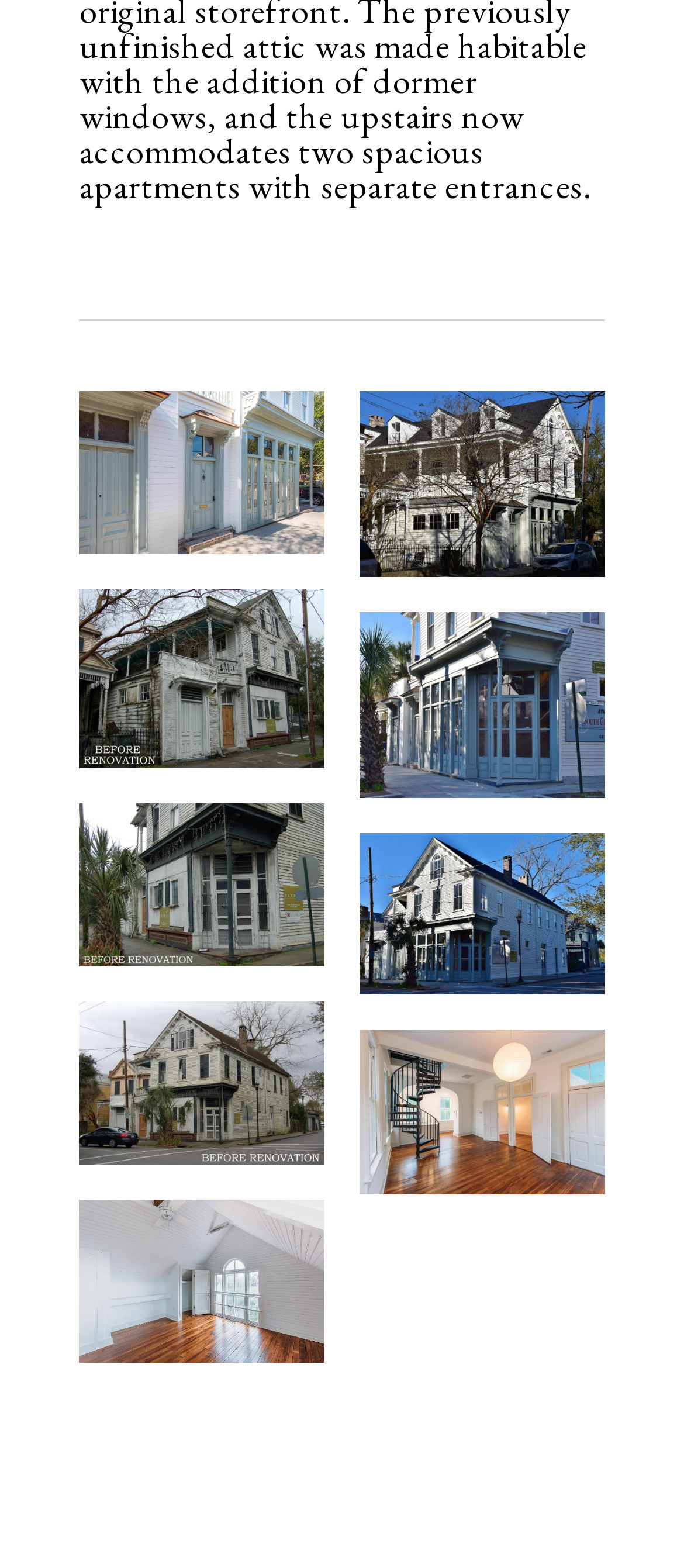Please specify the coordinates of the bounding box for the element that should be clicked to carry out this instruction: "view image 4". The coordinates must be four float numbers between 0 and 1, formatted as [left, top, right, bottom].

[0.116, 0.512, 0.474, 0.616]